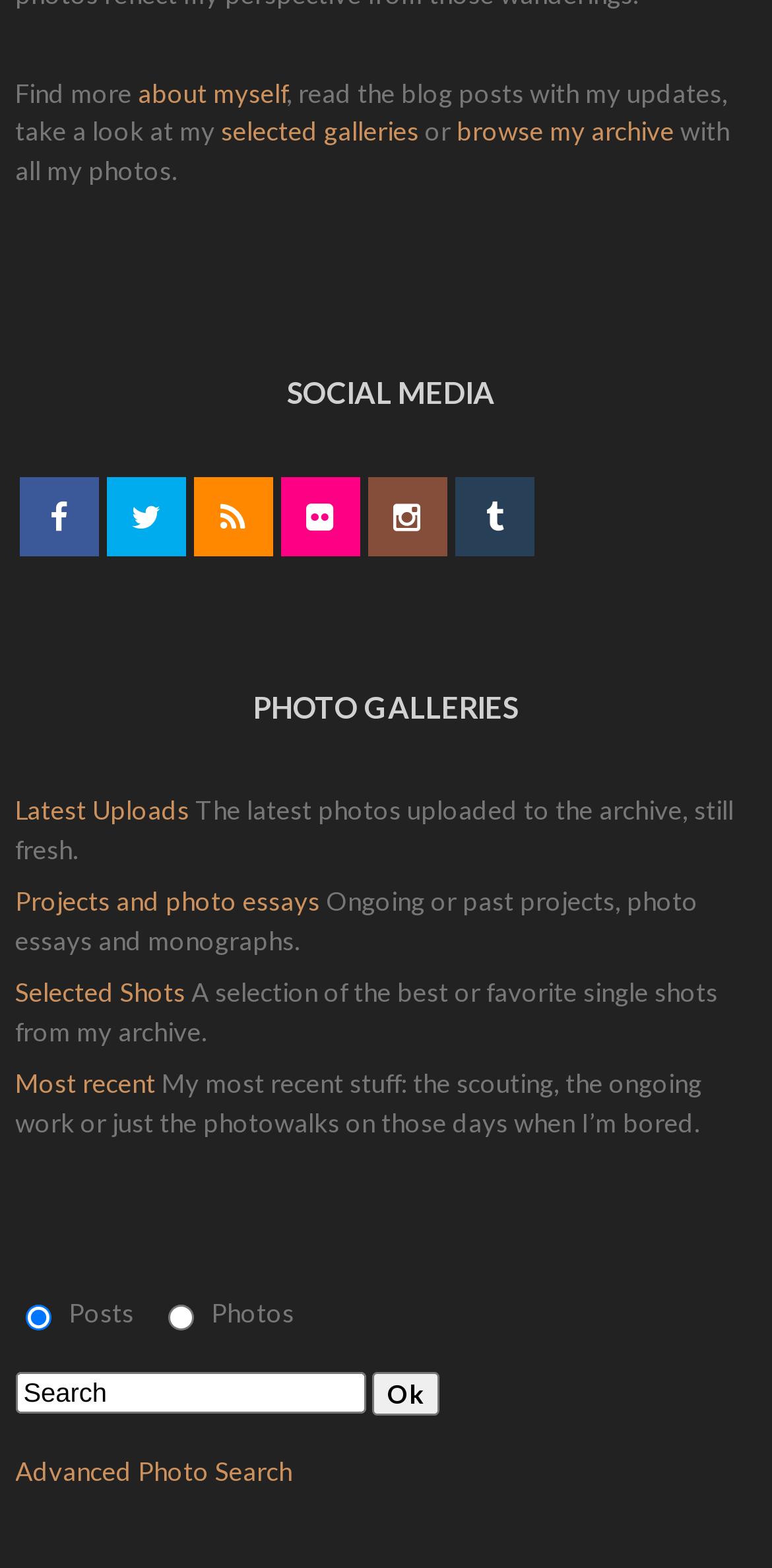Identify the bounding box coordinates necessary to click and complete the given instruction: "Click on Medical Assistant Certification".

None